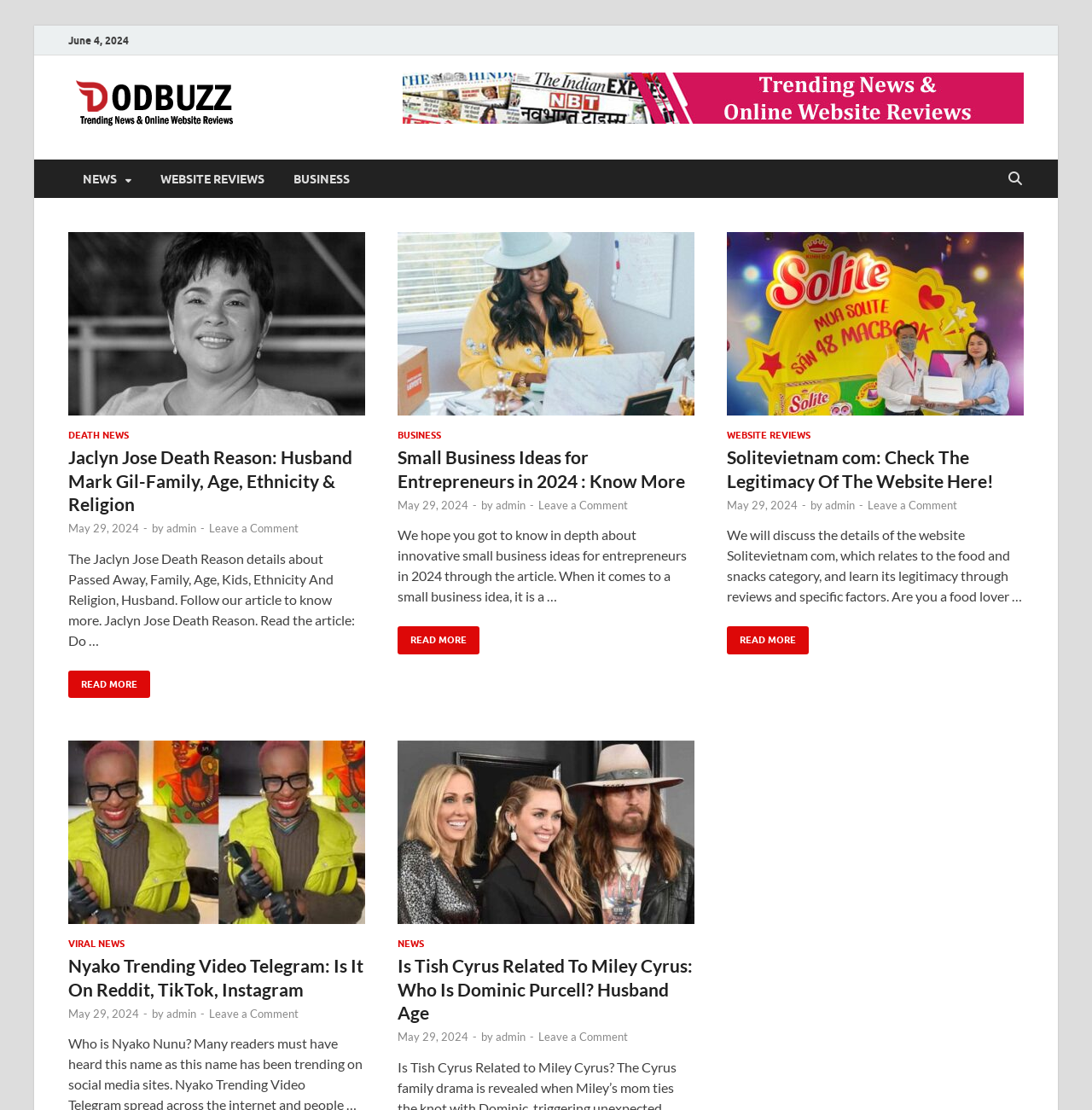Pinpoint the bounding box coordinates of the clickable element to carry out the following instruction: "Check the website review of Solitevietnam com."

[0.666, 0.209, 0.938, 0.387]